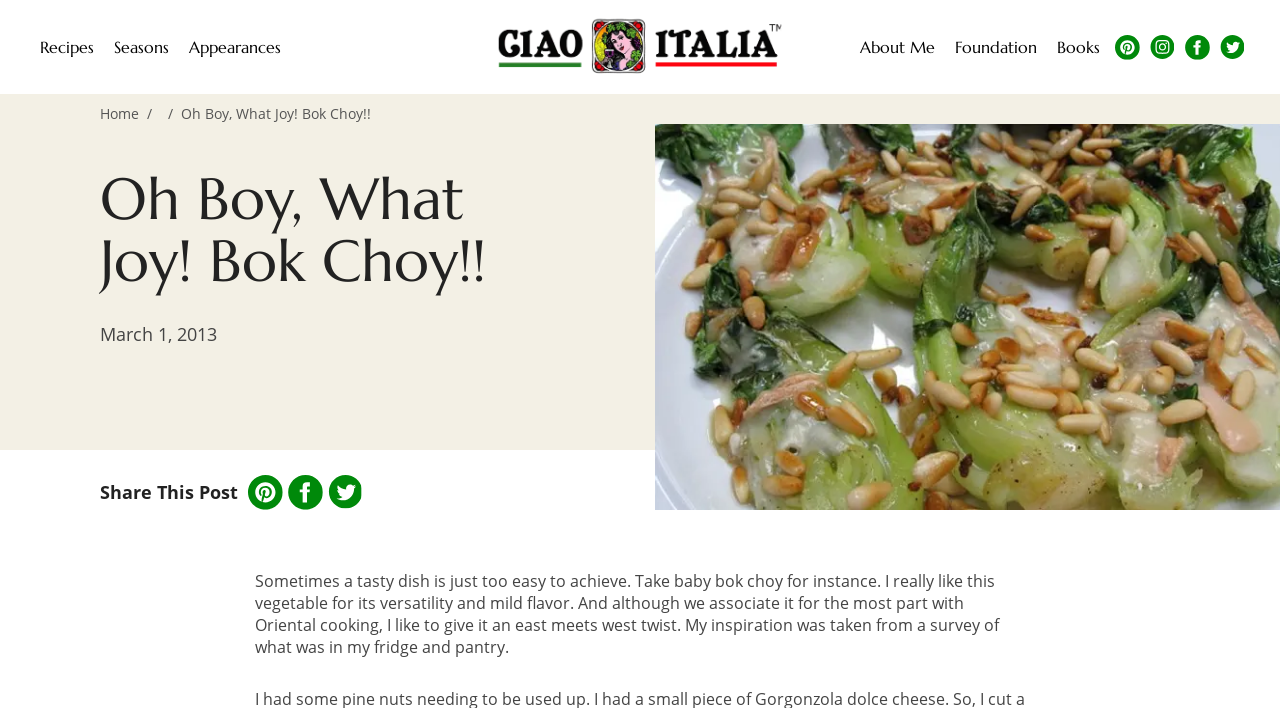Can you specify the bounding box coordinates for the region that should be clicked to fulfill this instruction: "Click on the 'Destinations' link".

None